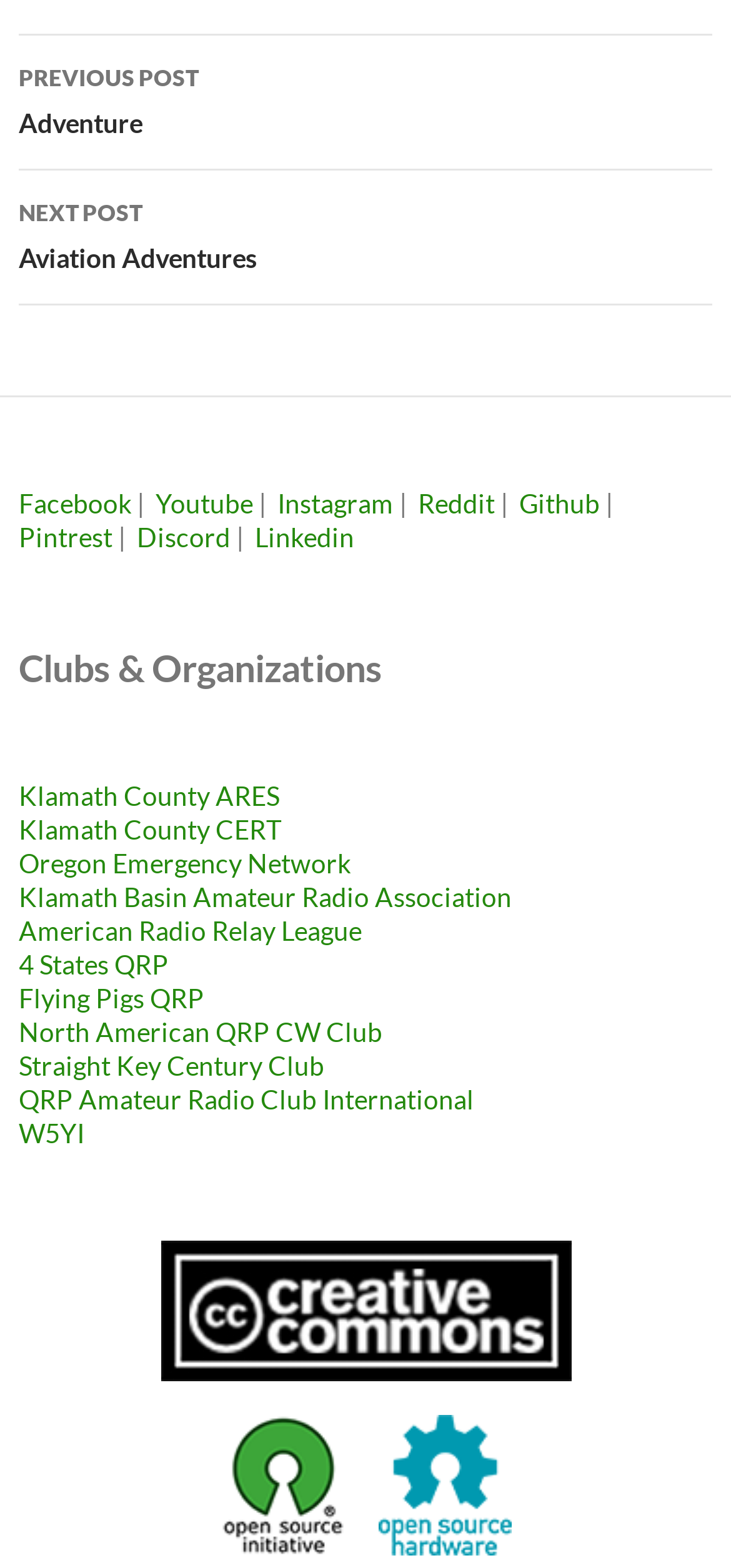Please specify the bounding box coordinates of the clickable section necessary to execute the following command: "View Help and Contact".

None